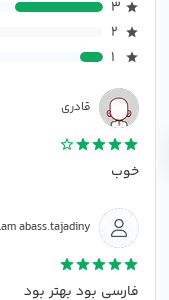What does the comment below the reviews suggest?
Provide a detailed and well-explained answer to the question.

I examined the image and found a comment below the reviews stating 'فارسی بود بهتر بود', which translates to 'It would have been better in Persian', suggesting that the user might prefer a Persian language interface or support.